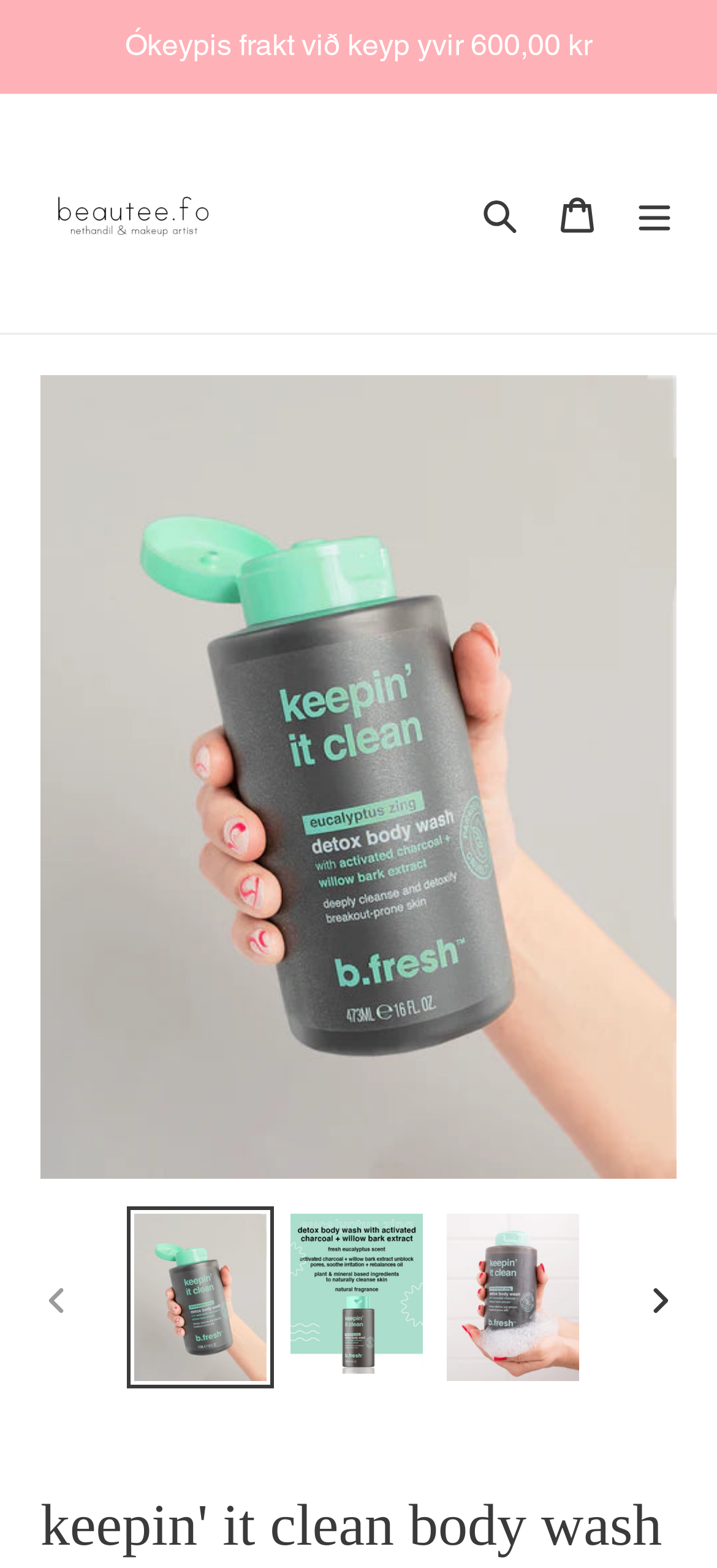Respond with a single word or phrase to the following question:
How many images are in the gallery?

3